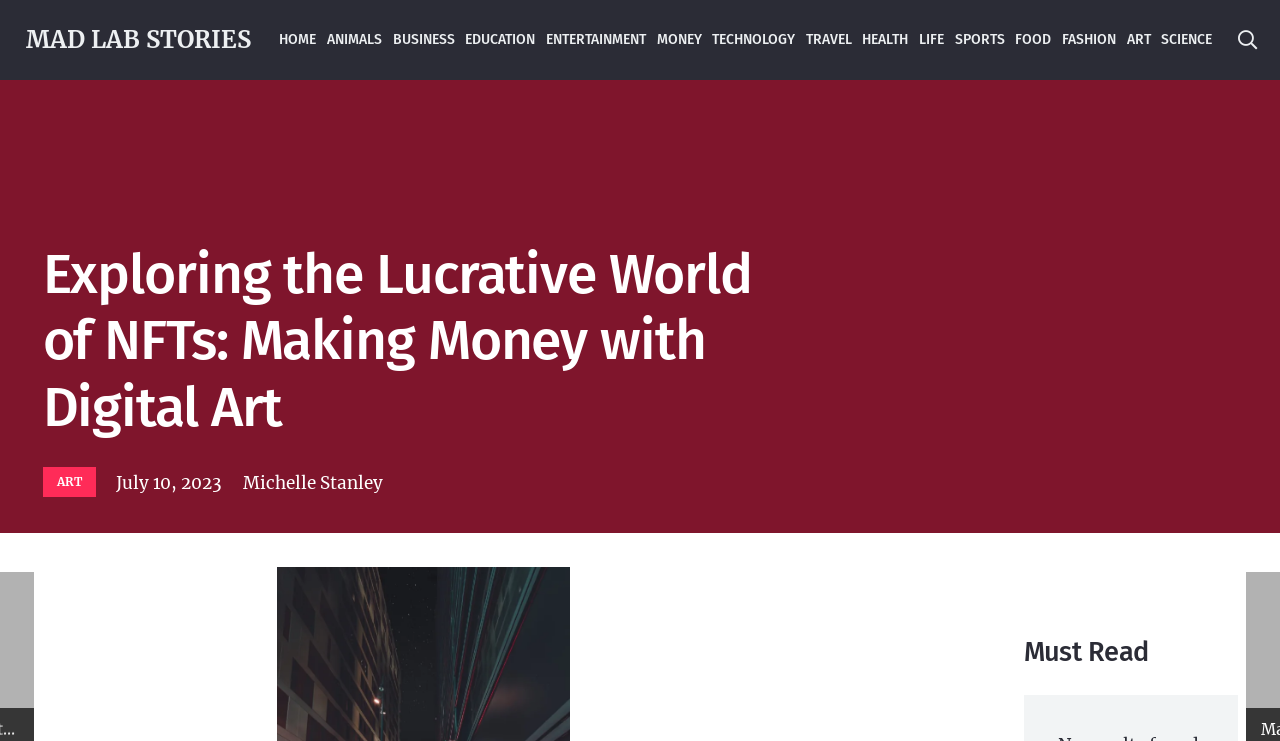Find the UI element described as: "Michelle Stanley" and predict its bounding box coordinates. Ensure the coordinates are four float numbers between 0 and 1, [left, top, right, bottom].

[0.19, 0.63, 0.299, 0.673]